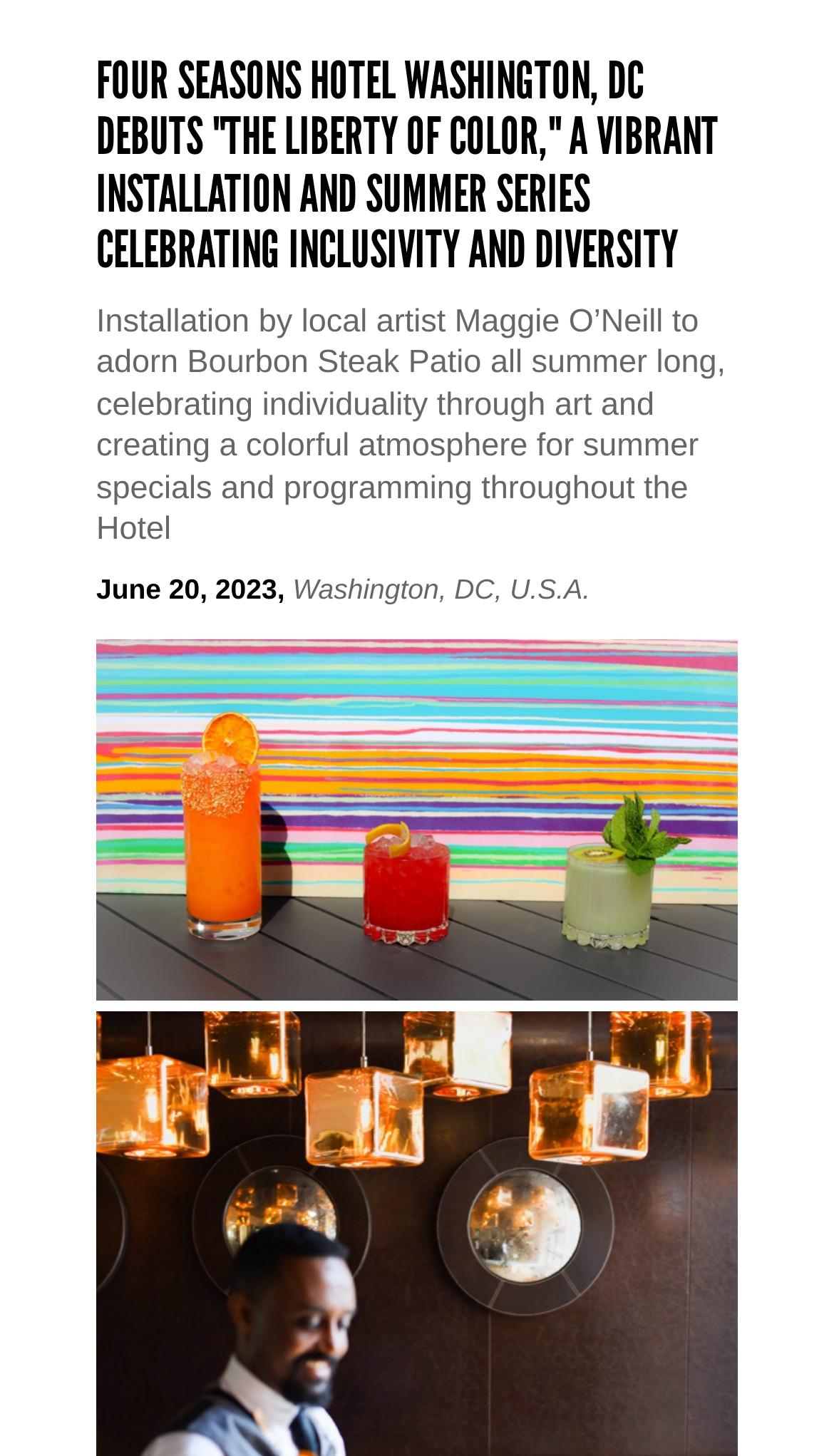Please find and generate the text of the main heading on the webpage.

FOUR SEASONS HOTEL WASHINGTON, DC DEBUTS "THE LIBERTY OF COLOR," A VIBRANT INSTALLATION AND SUMMER SERIES CELEBRATING INCLUSIVITY AND DIVERSITY